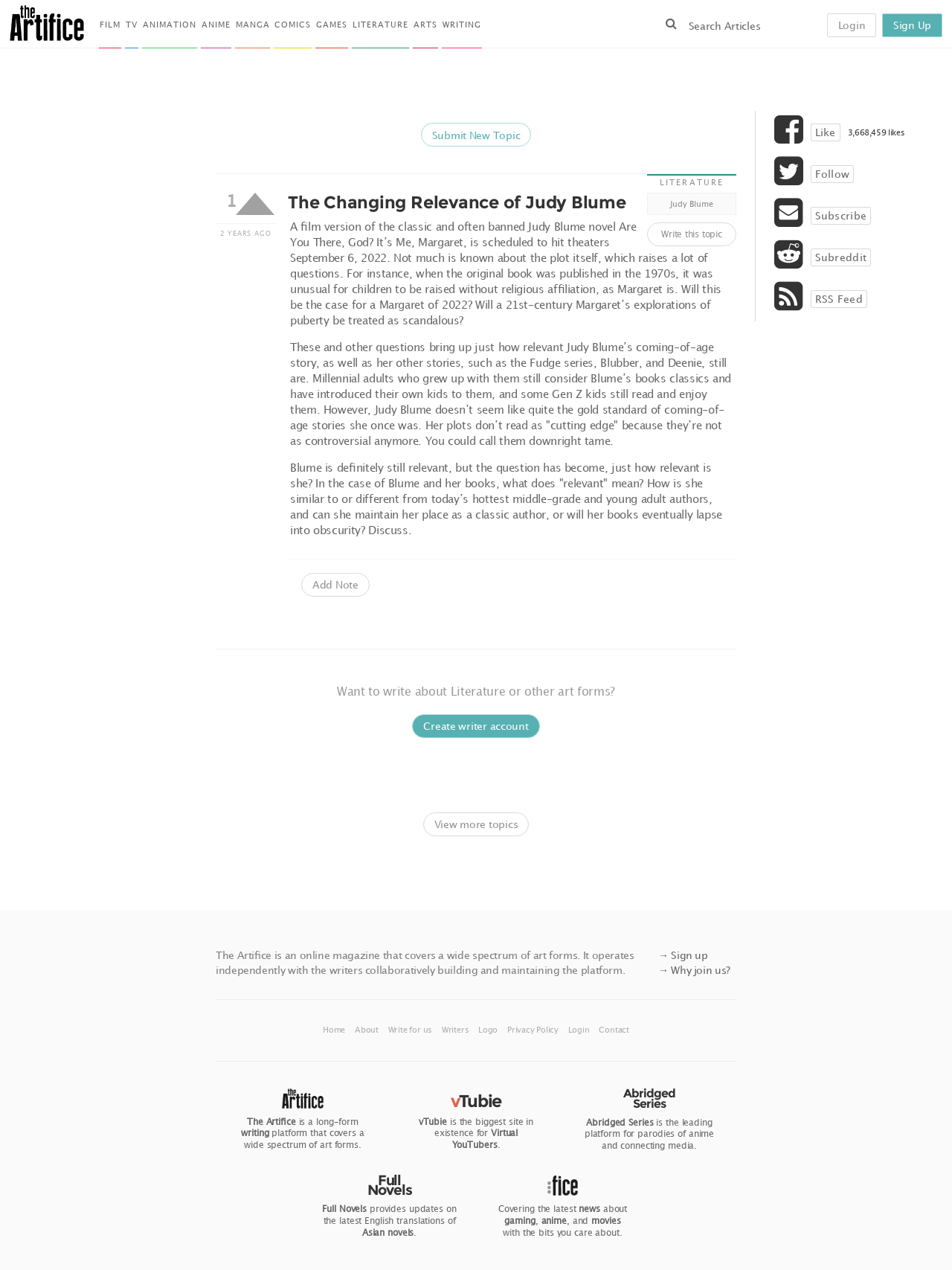What is the main title displayed on this webpage?

The Changing Relevance of Judy Blume